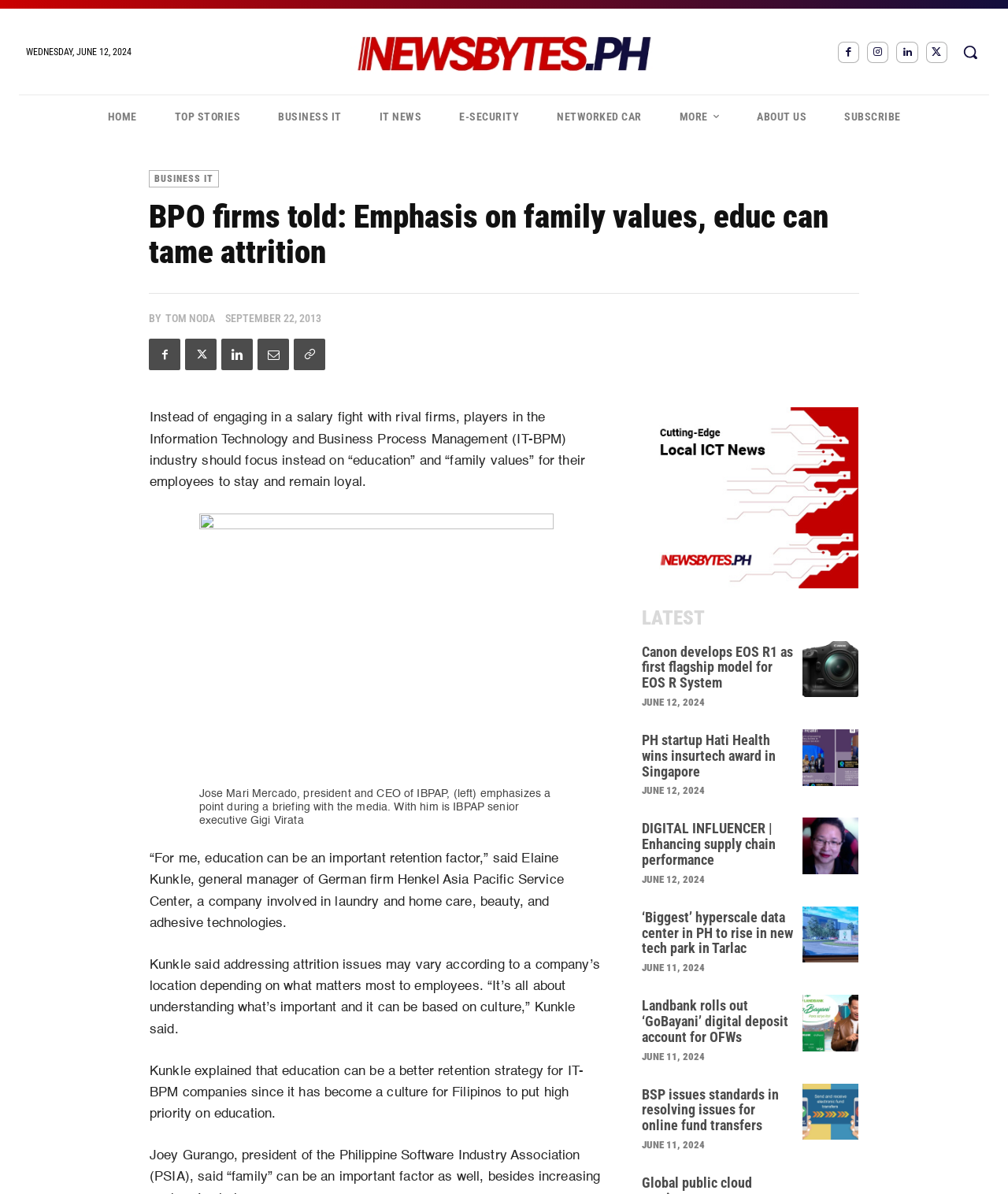Please analyze the image and give a detailed answer to the question:
Who is the president and CEO of IBPAP?

I found the president and CEO of IBPAP by looking at the image caption, where it says 'Jose Mari Mercado, president and CEO of IBPAP, (left) emphasizes a point during a briefing with the media...'.